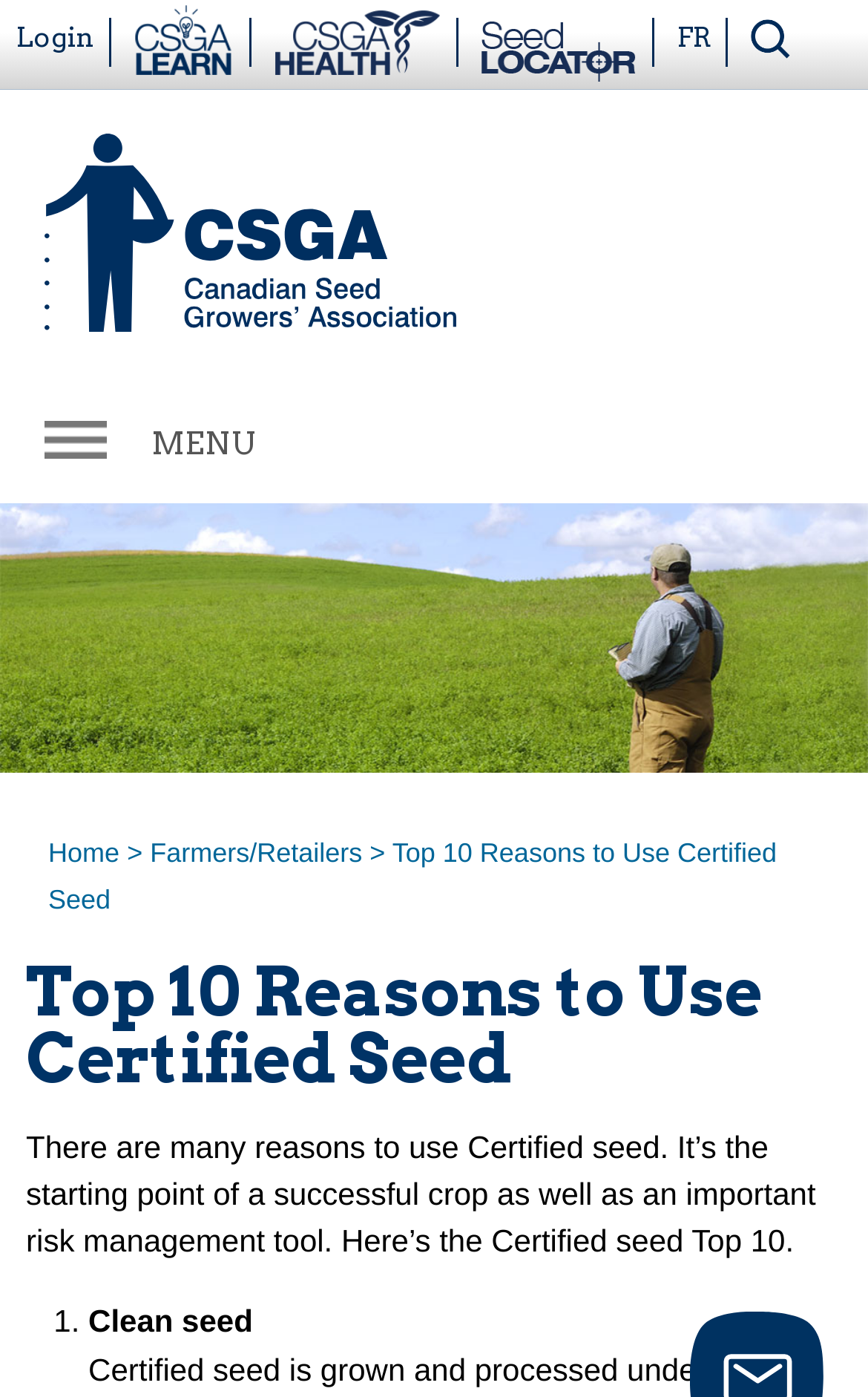Can you find and provide the title of the webpage?

Top 10 Reasons to Use Certified Seed